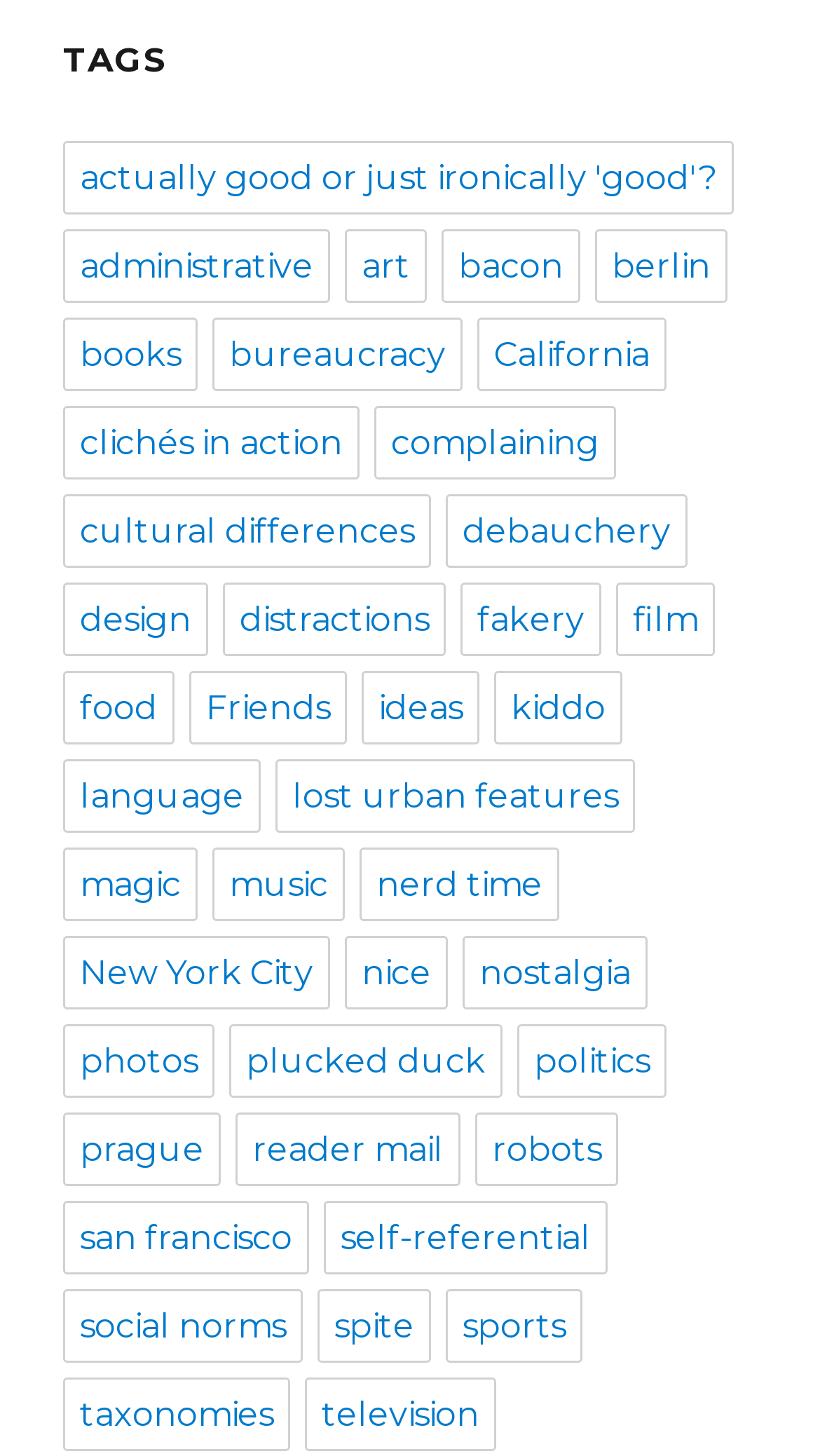Identify the bounding box coordinates of the region that needs to be clicked to carry out this instruction: "visit the 'art' page". Provide these coordinates as four float numbers ranging from 0 to 1, i.e., [left, top, right, bottom].

[0.42, 0.158, 0.52, 0.209]